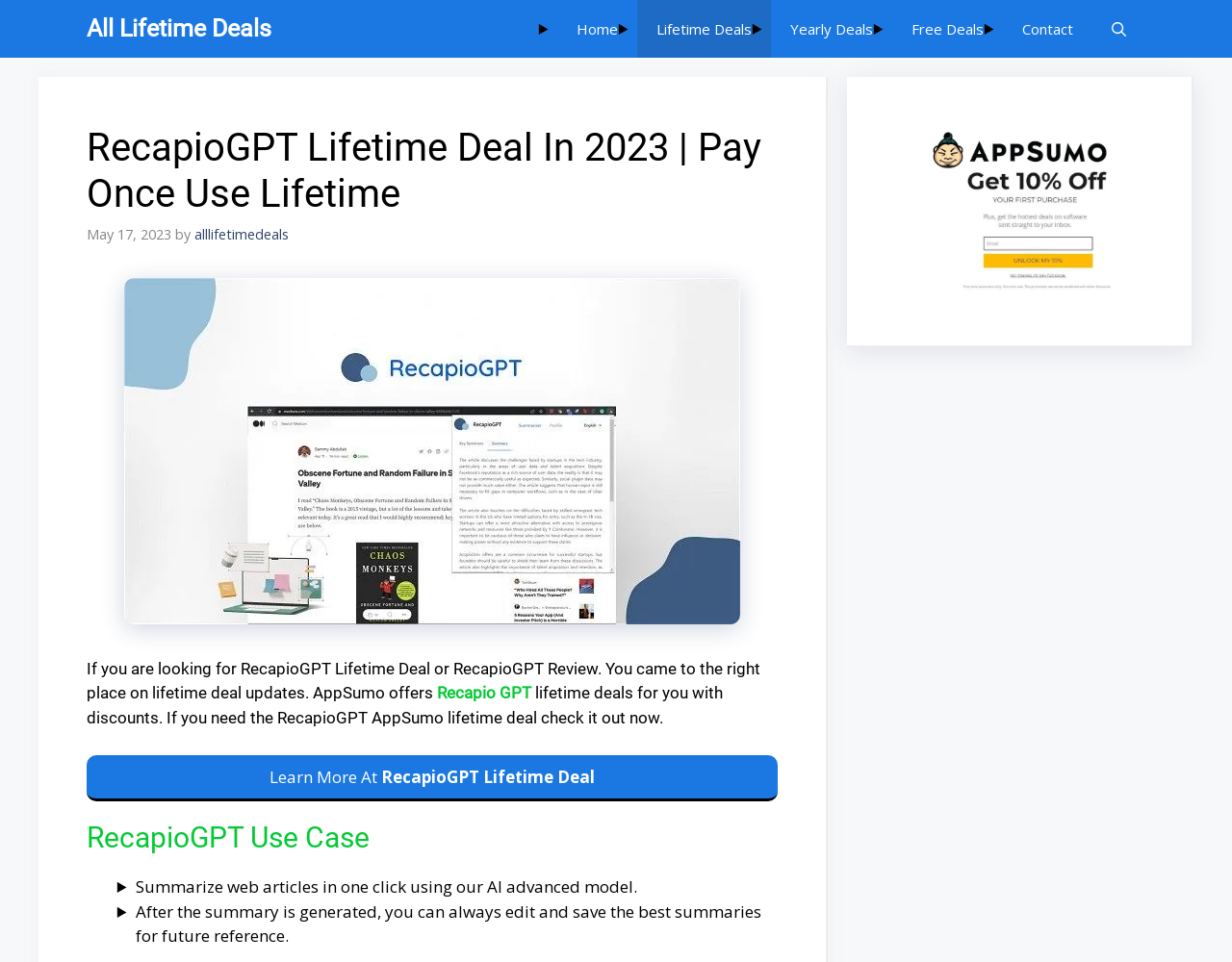Find the bounding box coordinates of the element you need to click on to perform this action: 'Learn more about RecapioGPT Lifetime Deal'. The coordinates should be represented by four float values between 0 and 1, in the format [left, top, right, bottom].

[0.07, 0.785, 0.631, 0.833]